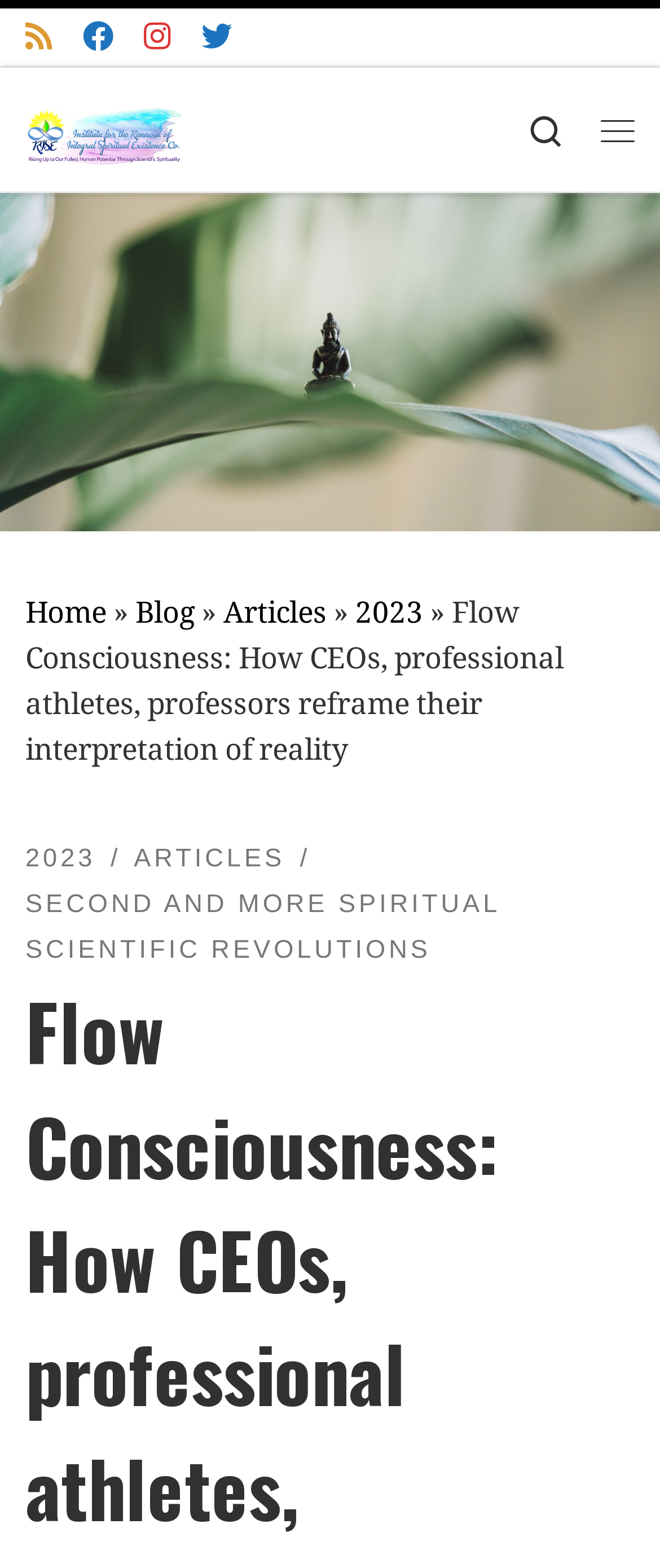Using the description "Skip to content", locate and provide the bounding box of the UI element.

[0.01, 0.004, 0.459, 0.058]